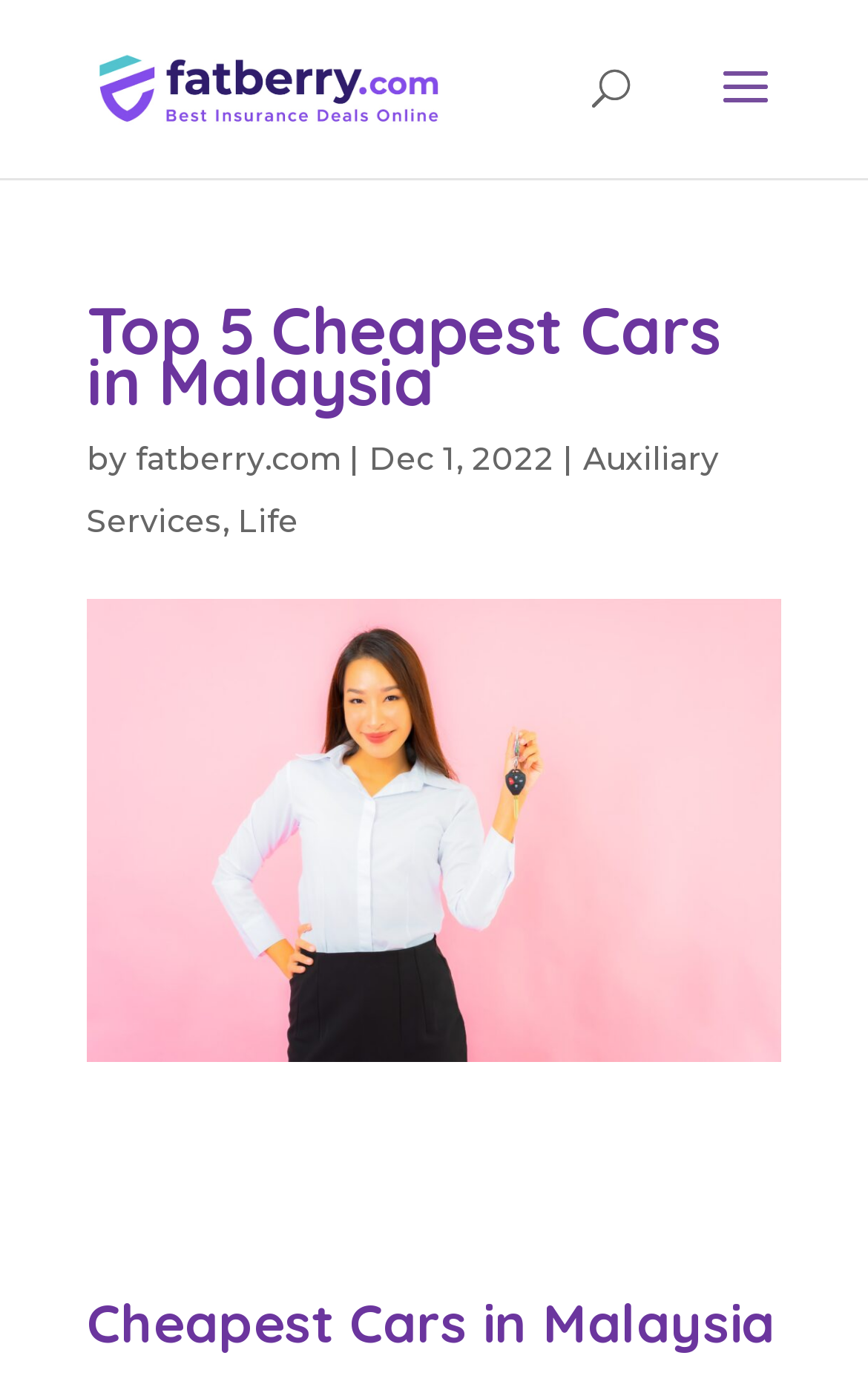Please analyze the image and give a detailed answer to the question:
When was the article published?

I found the publication date by looking at the text next to the 'by' keyword, which is a common location for publication dates. The text 'Dec 1, 2022' indicates the date the article was published.